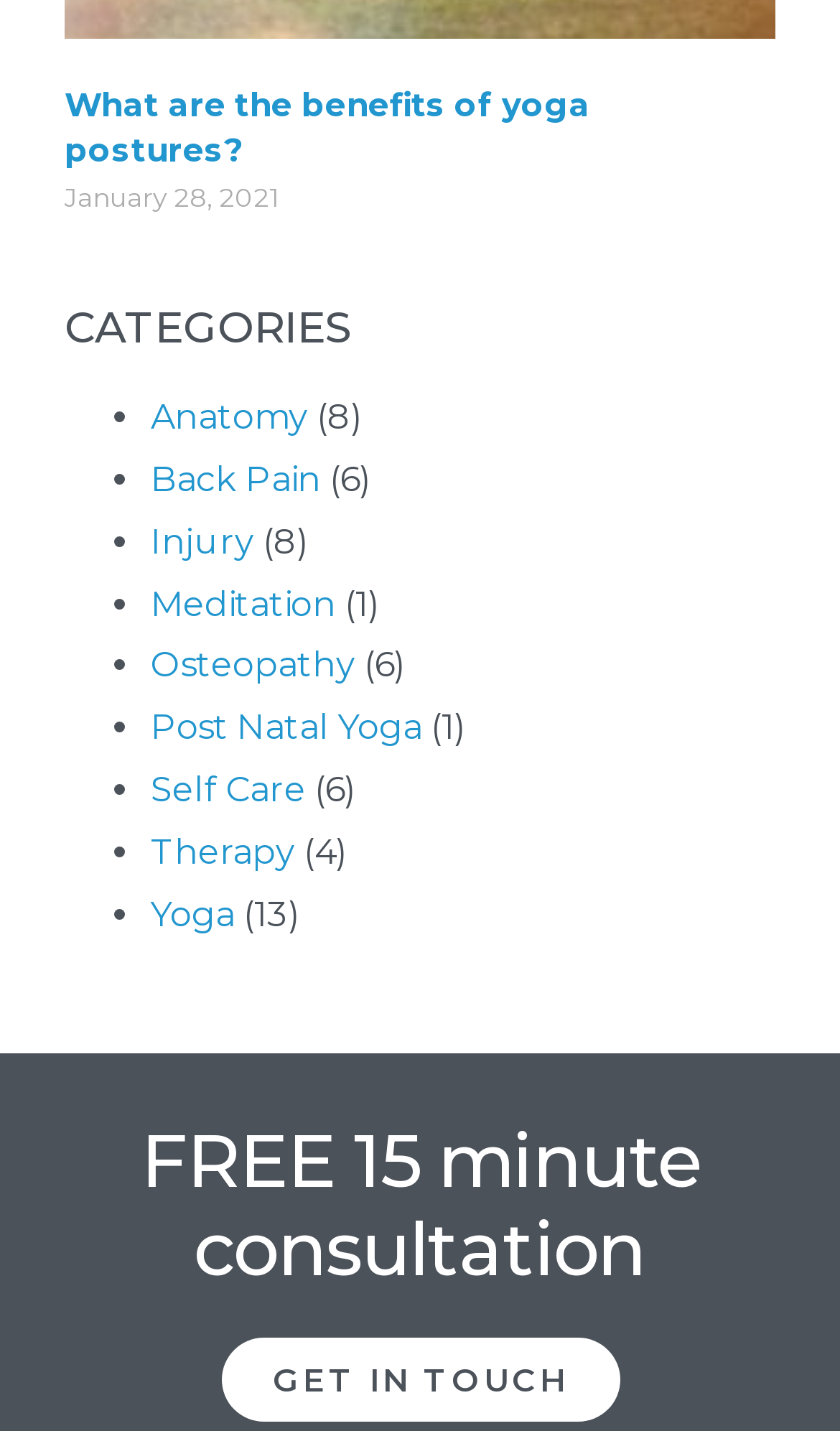How many categories are listed?
Please use the visual content to give a single word or phrase answer.

11